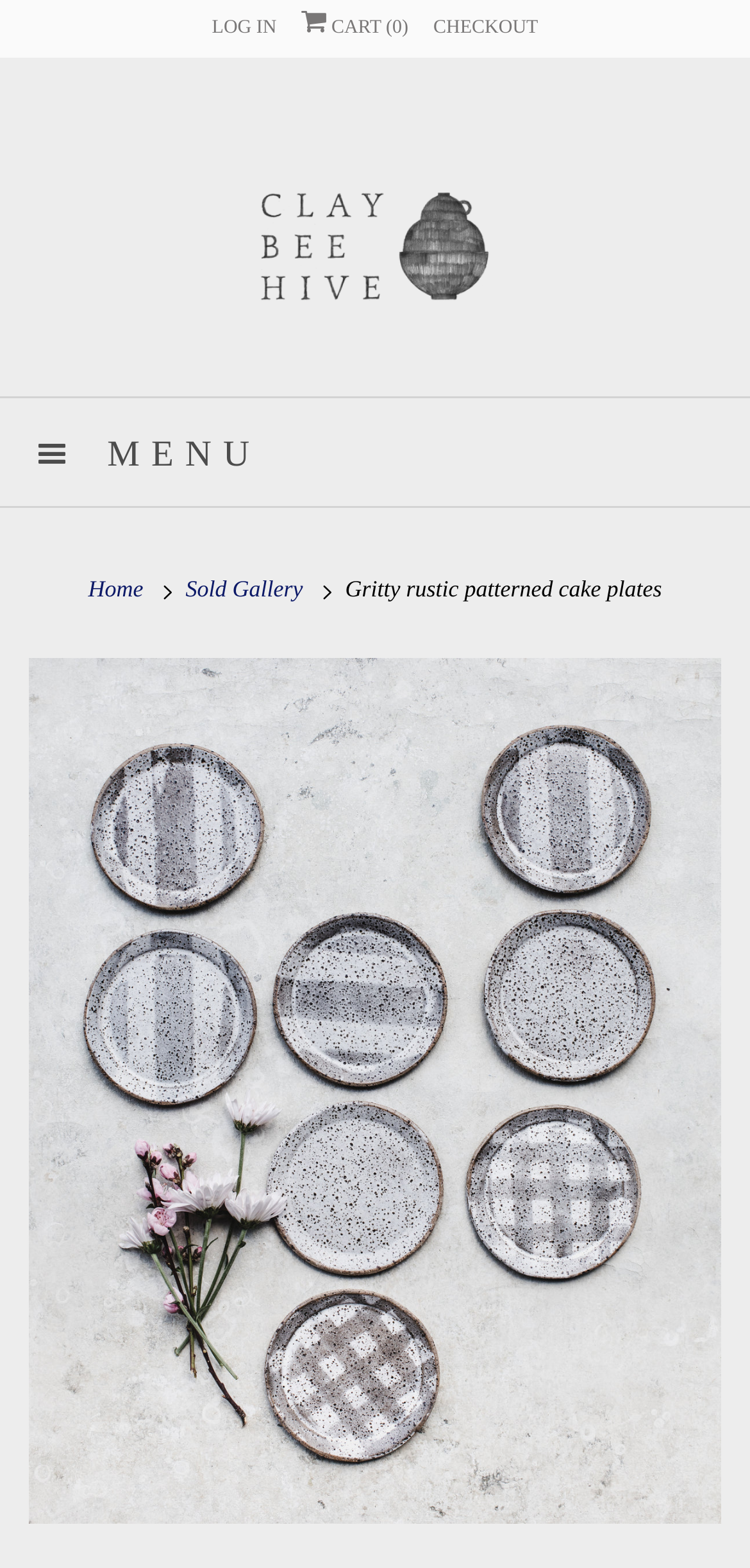What is the name of the ceramics brand?
Answer the question in a detailed and comprehensive manner.

I found the brand name 'Clay Beehive' in the link element with the text 'Clay Beehive' and also in the description of the image element.